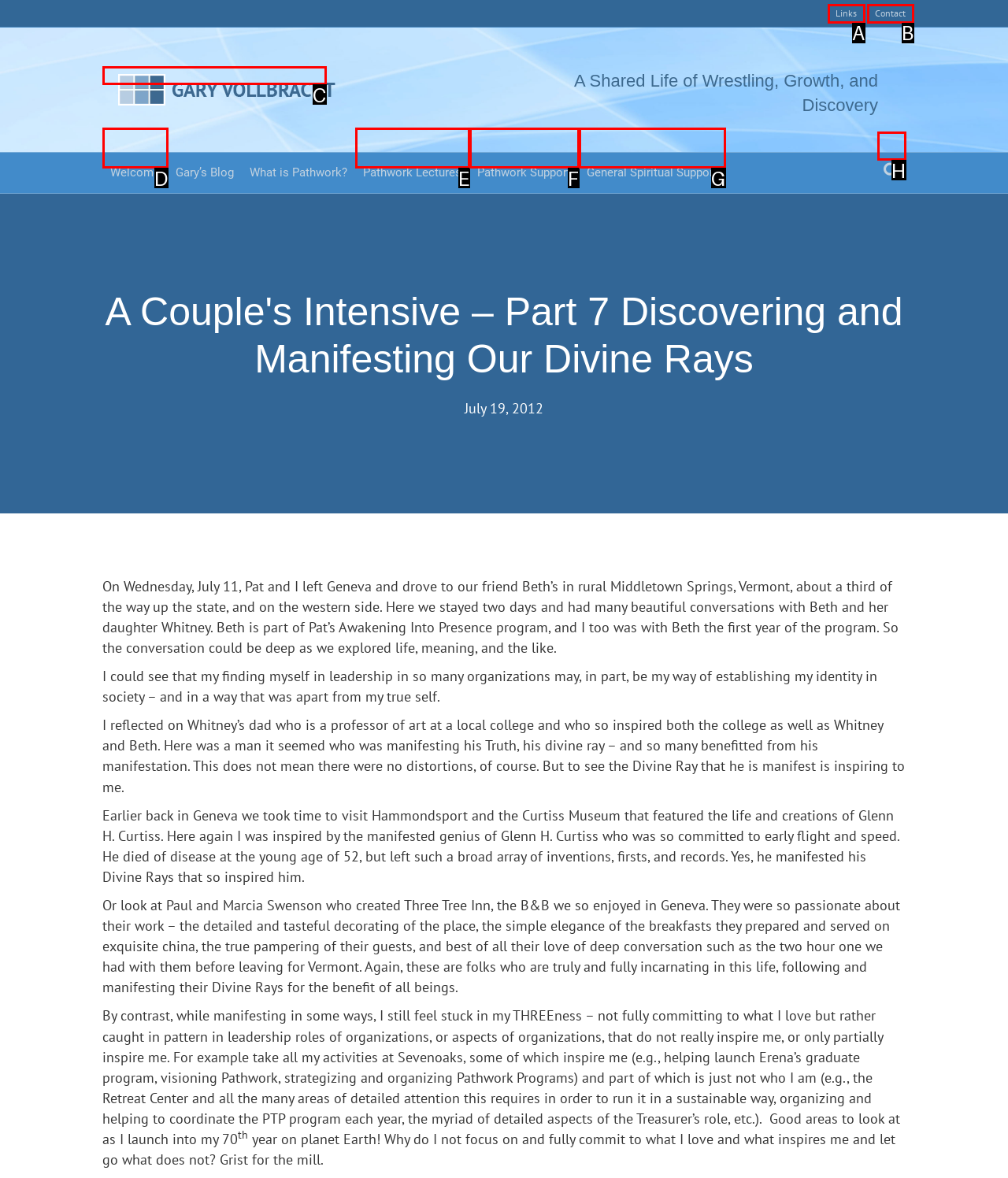Determine which HTML element corresponds to the description: October 2021. Provide the letter of the correct option.

None